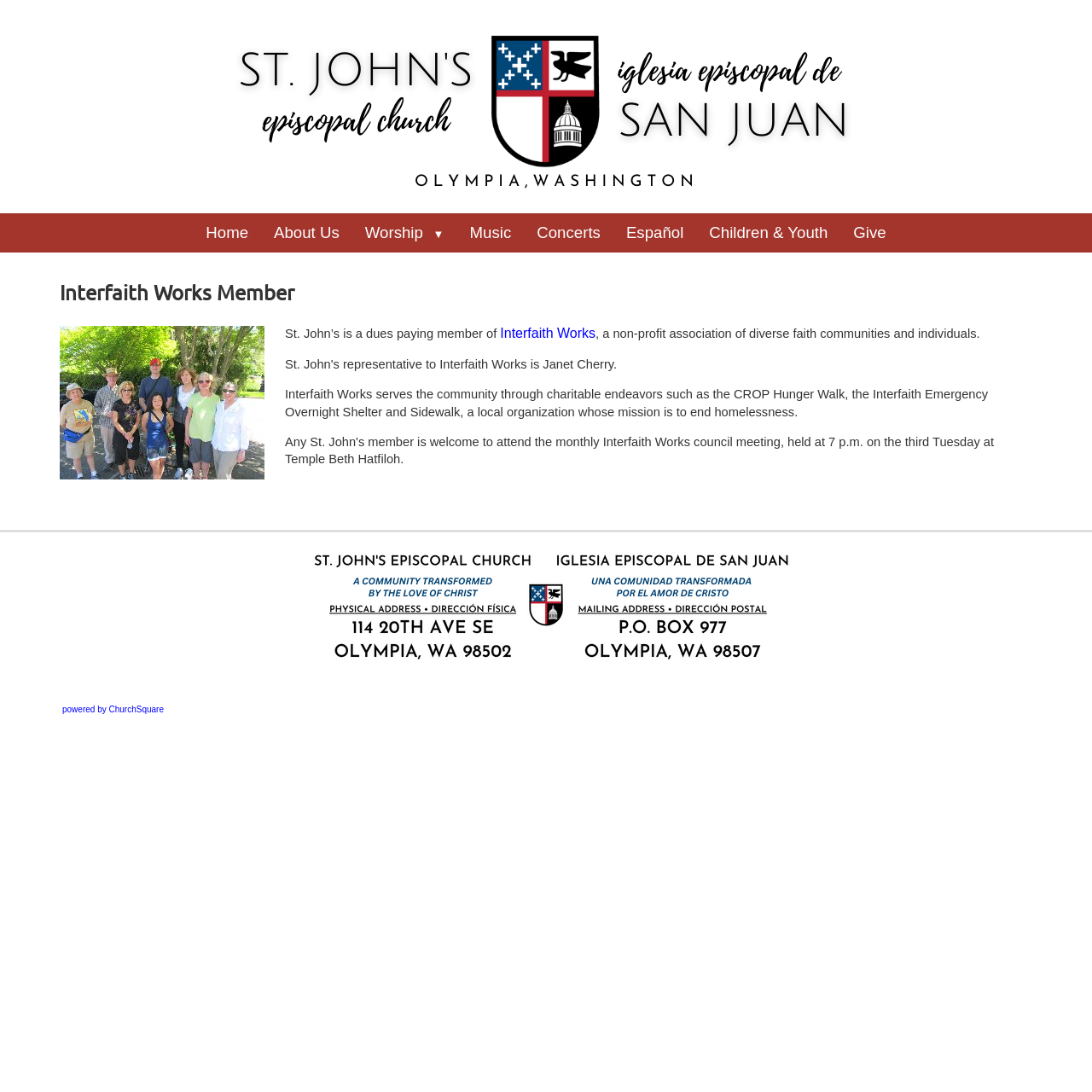Find the bounding box of the UI element described as follows: "About Us".

[0.239, 0.195, 0.322, 0.231]